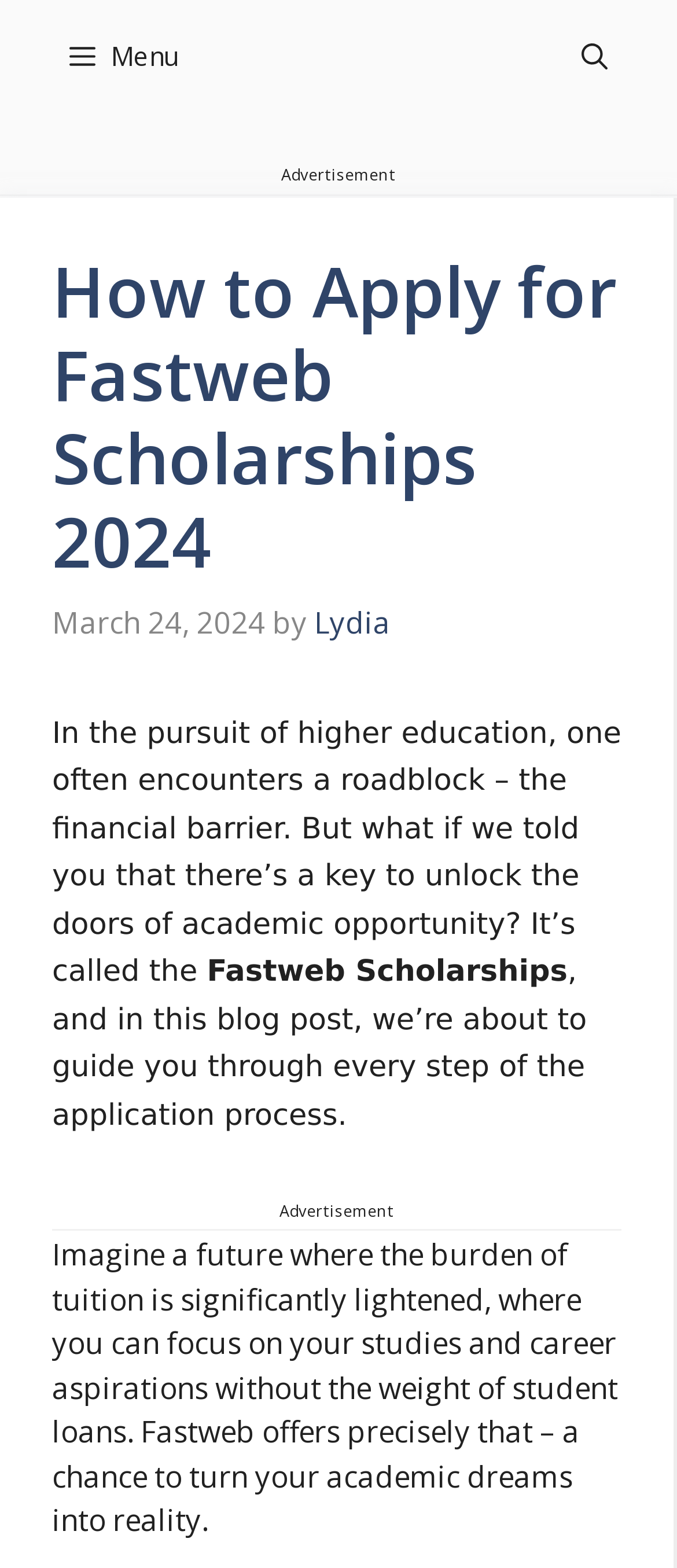What is the purpose of Fastweb Scholarships?
Please answer the question with a detailed response using the information from the screenshot.

The purpose of Fastweb Scholarships is to unlock academic opportunity, as stated in the text 'But what if we told you that there’s a key to unlock the doors of academic opportunity?' and further explained in the content of the webpage.